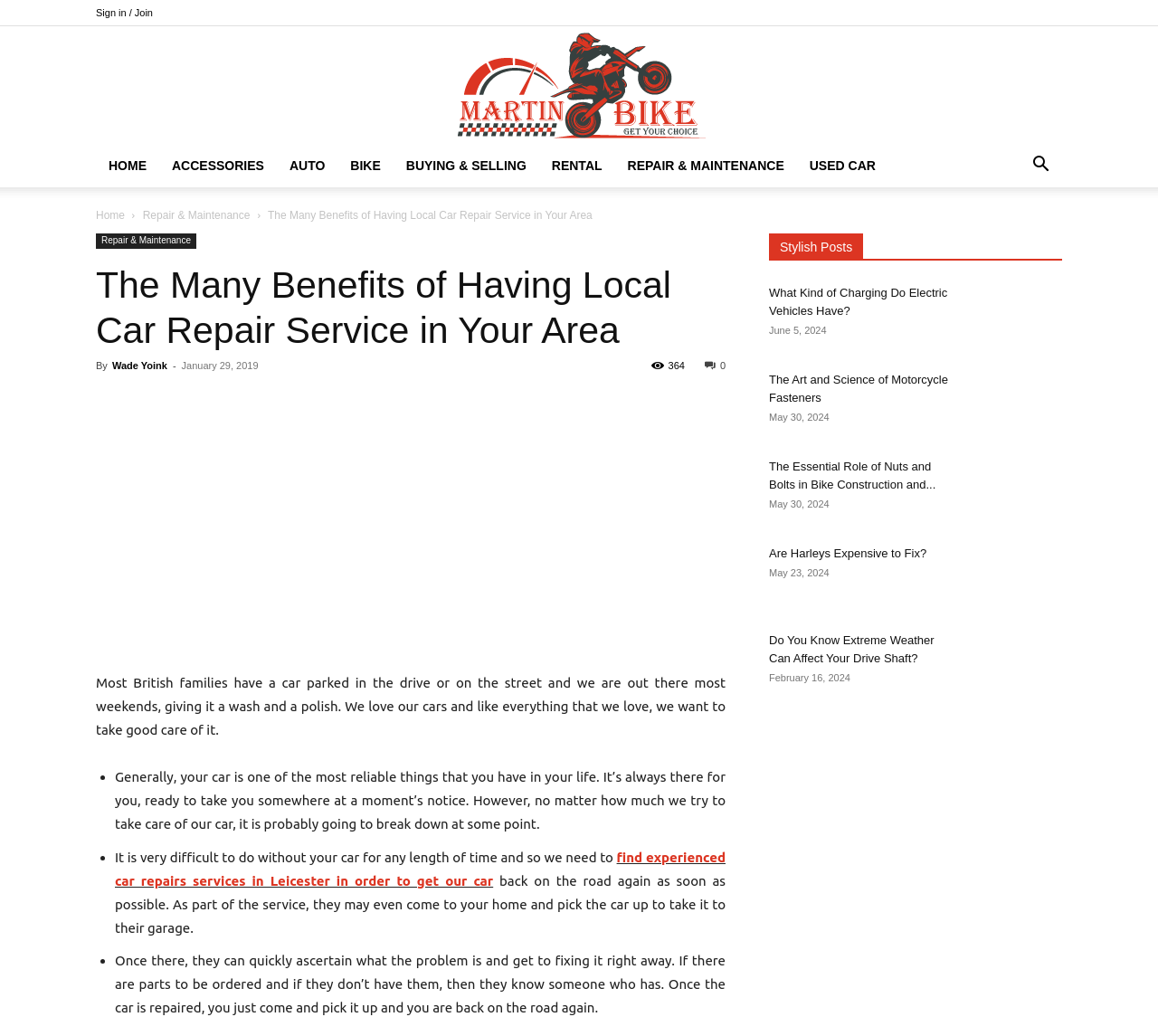What is the purpose of finding experienced car repairs services?
Using the image, give a concise answer in the form of a single word or short phrase.

To get the car back on the road